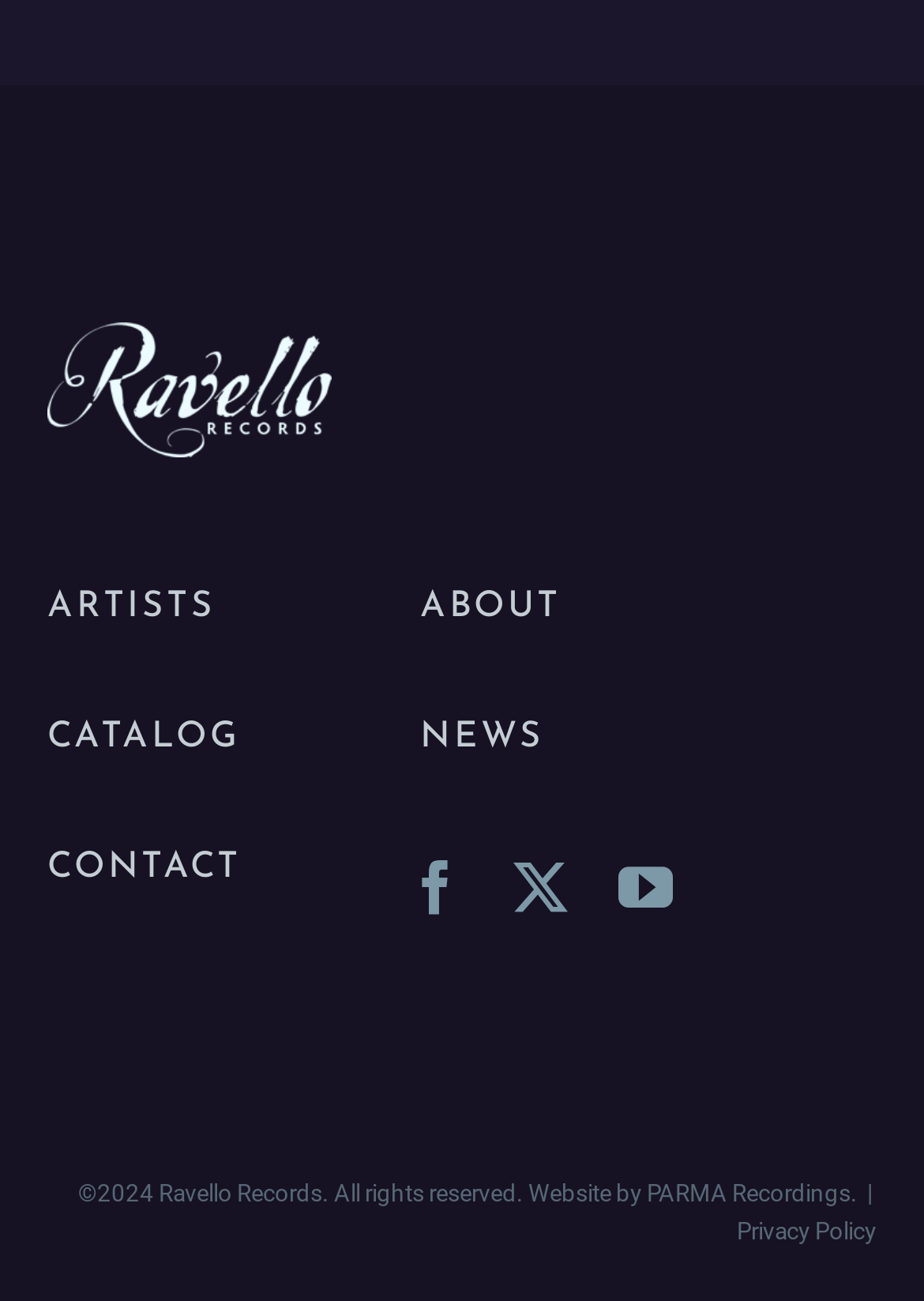Locate the bounding box coordinates of the clickable region to complete the following instruction: "read privacy policy."

[0.797, 0.937, 0.949, 0.957]